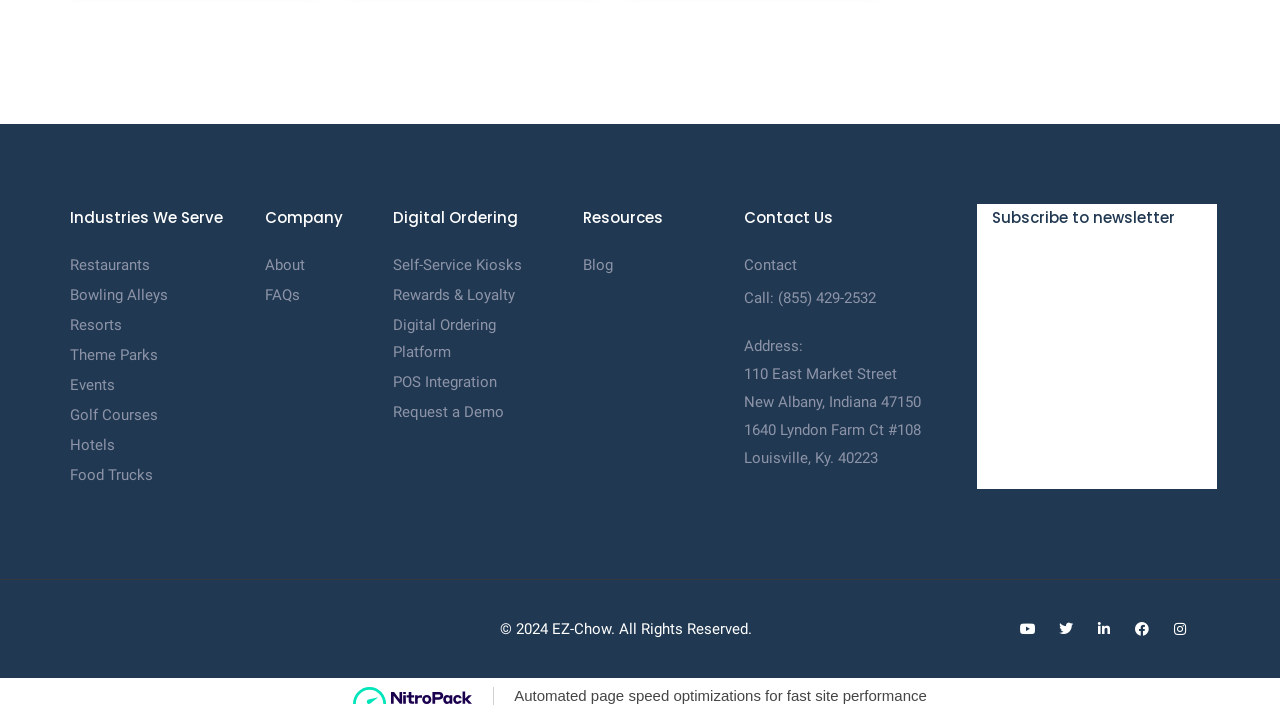Please find the bounding box coordinates of the section that needs to be clicked to achieve this instruction: "Contact us".

[0.581, 0.353, 0.752, 0.391]